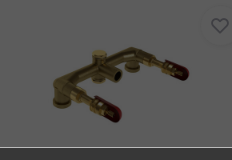Give a concise answer of one word or phrase to the question: 
What is the price of the faucet excluding tax?

C$ 283.50